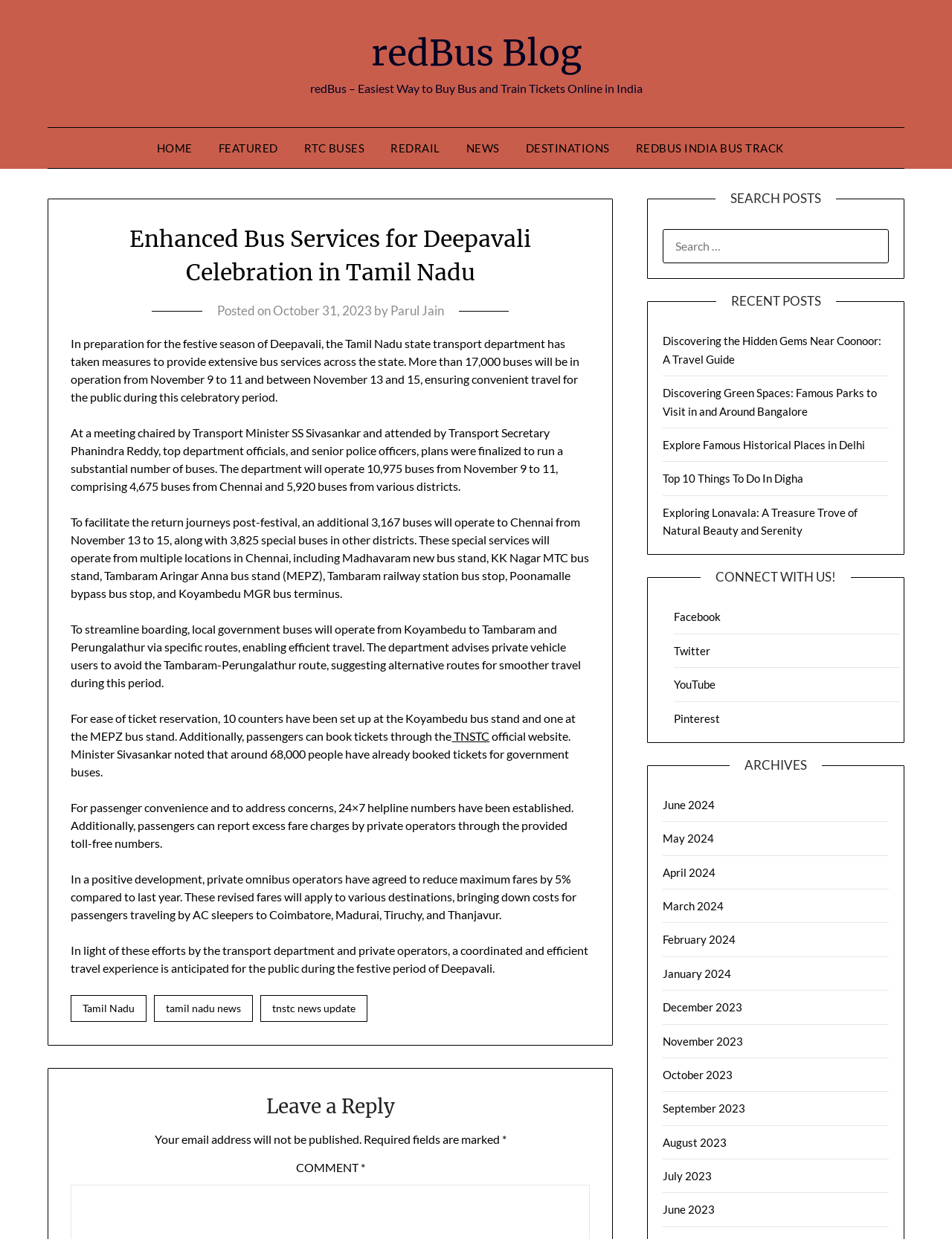Please specify the bounding box coordinates of the region to click in order to perform the following instruction: "Search for posts".

[0.696, 0.173, 0.934, 0.213]